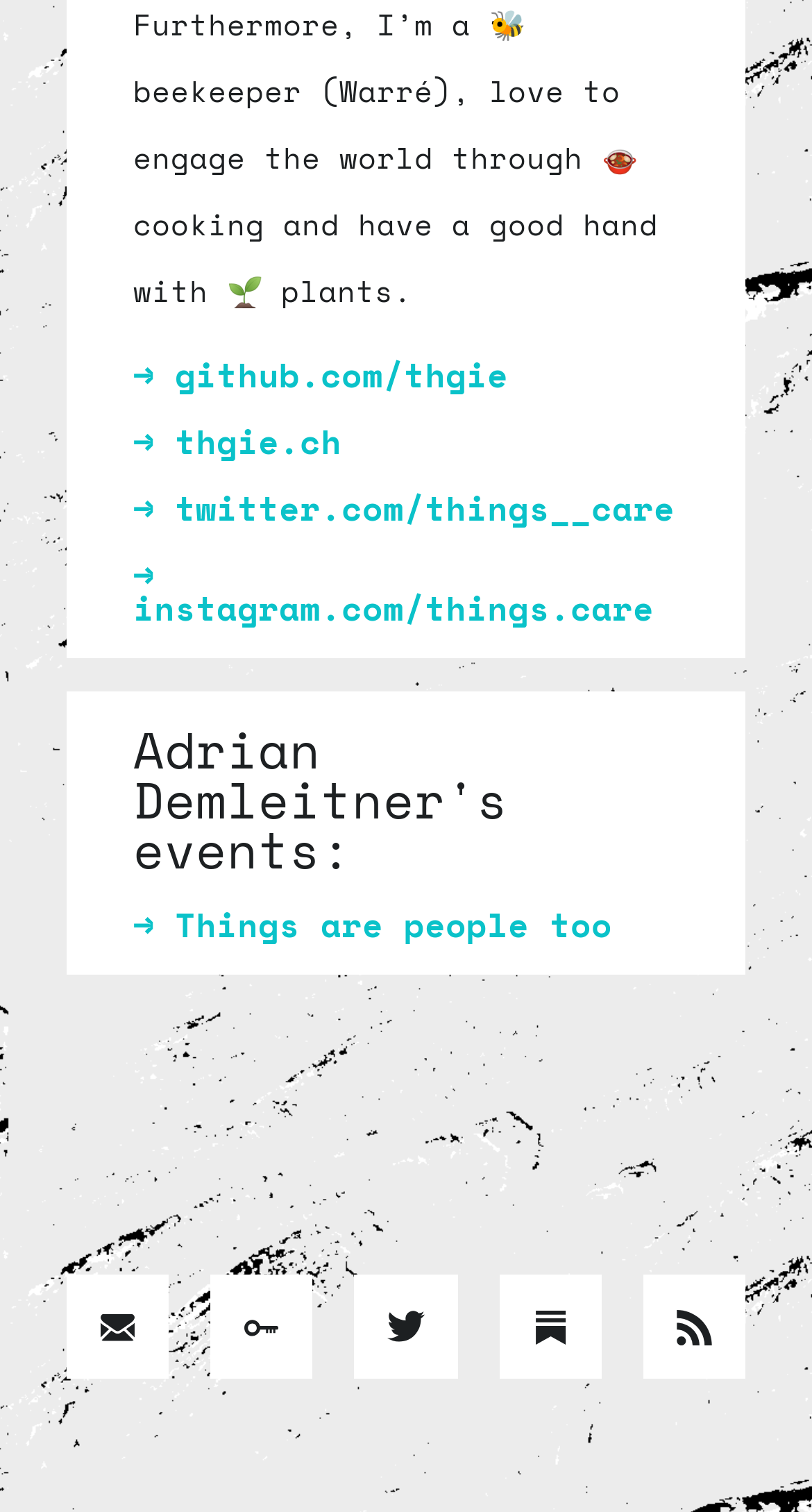Identify the coordinates of the bounding box for the element described below: "title="Contact ReclaimFutures by email"". Return the coordinates as four float numbers between 0 and 1: [left, top, right, bottom].

[0.082, 0.843, 0.208, 0.912]